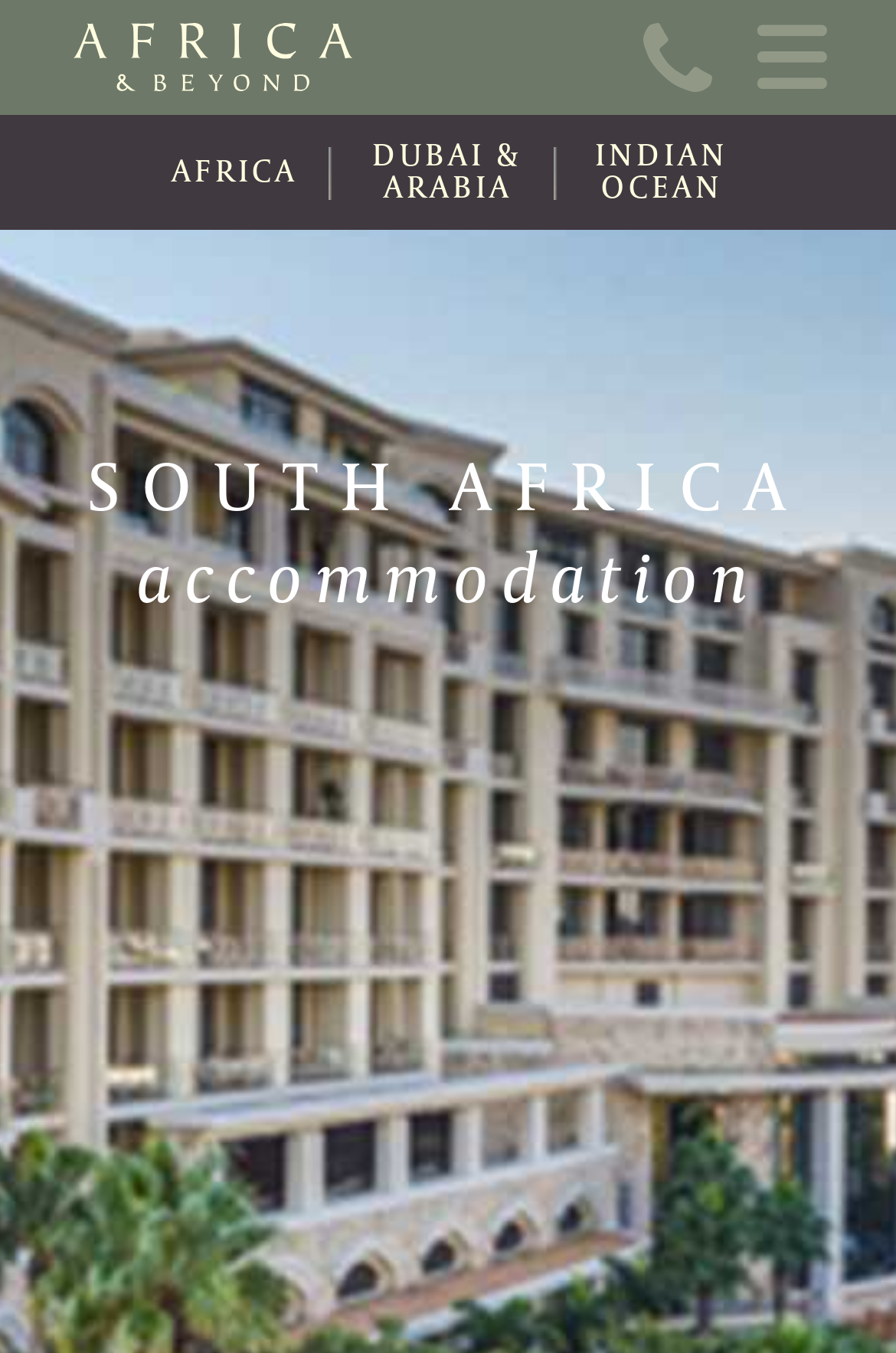What is the purpose of the 'Wishlist' link?
Please give a well-detailed answer to the question.

I inferred this answer by looking at the link 'Wishlist (0)' which suggests that it is used to save favorite items, and the number in parentheses indicates the number of items currently in the wishlist.